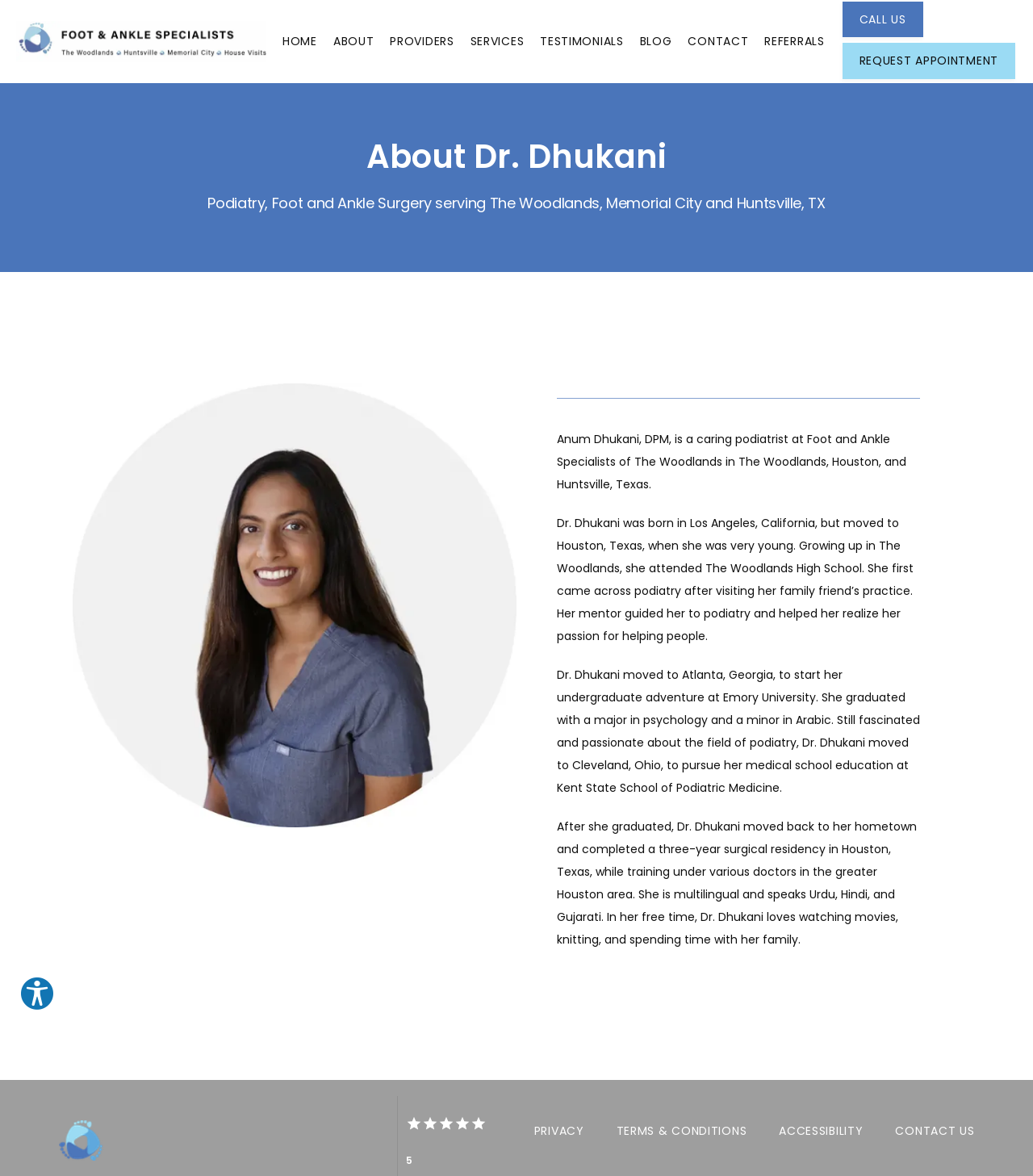What is the purpose of the 'REQUEST APPOINTMENT' button?
Based on the screenshot, provide your answer in one word or phrase.

To book an appointment